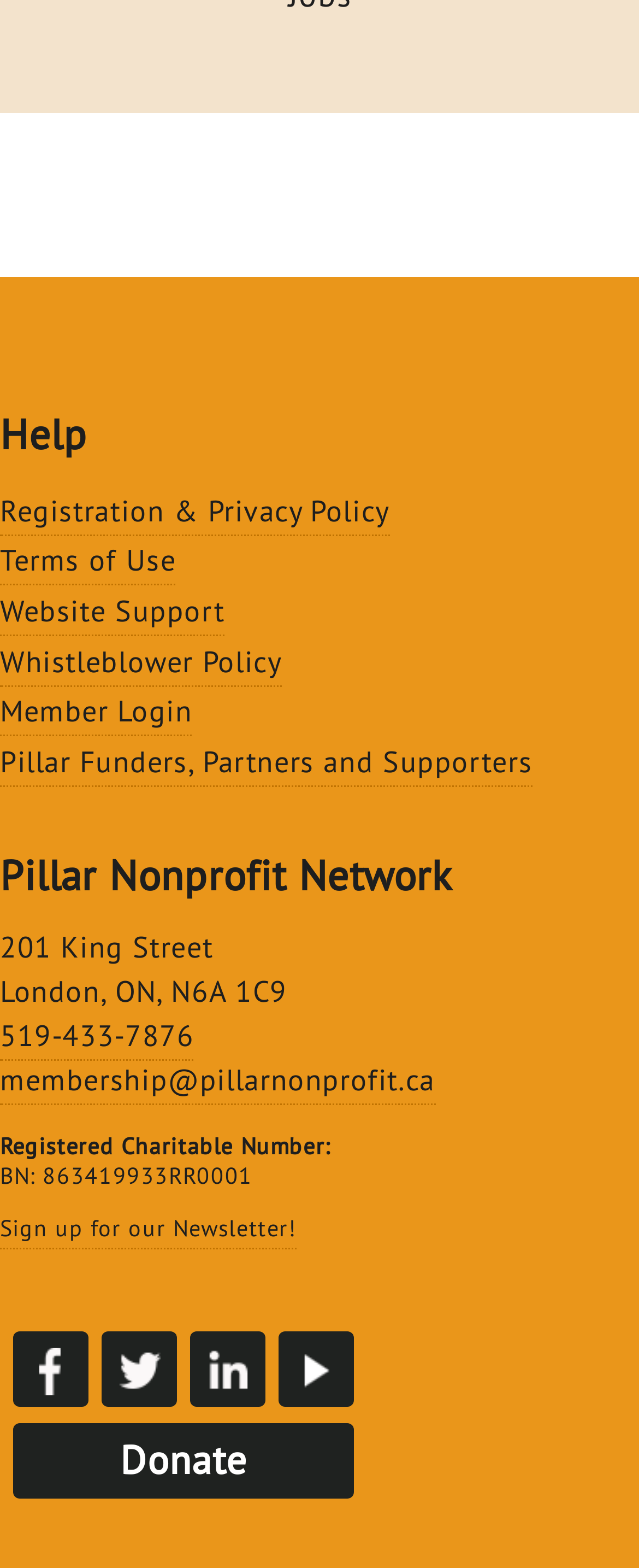Please identify the bounding box coordinates of the element that needs to be clicked to execute the following command: "Sign up for the Newsletter". Provide the bounding box using four float numbers between 0 and 1, formatted as [left, top, right, bottom].

[0.0, 0.774, 0.463, 0.797]